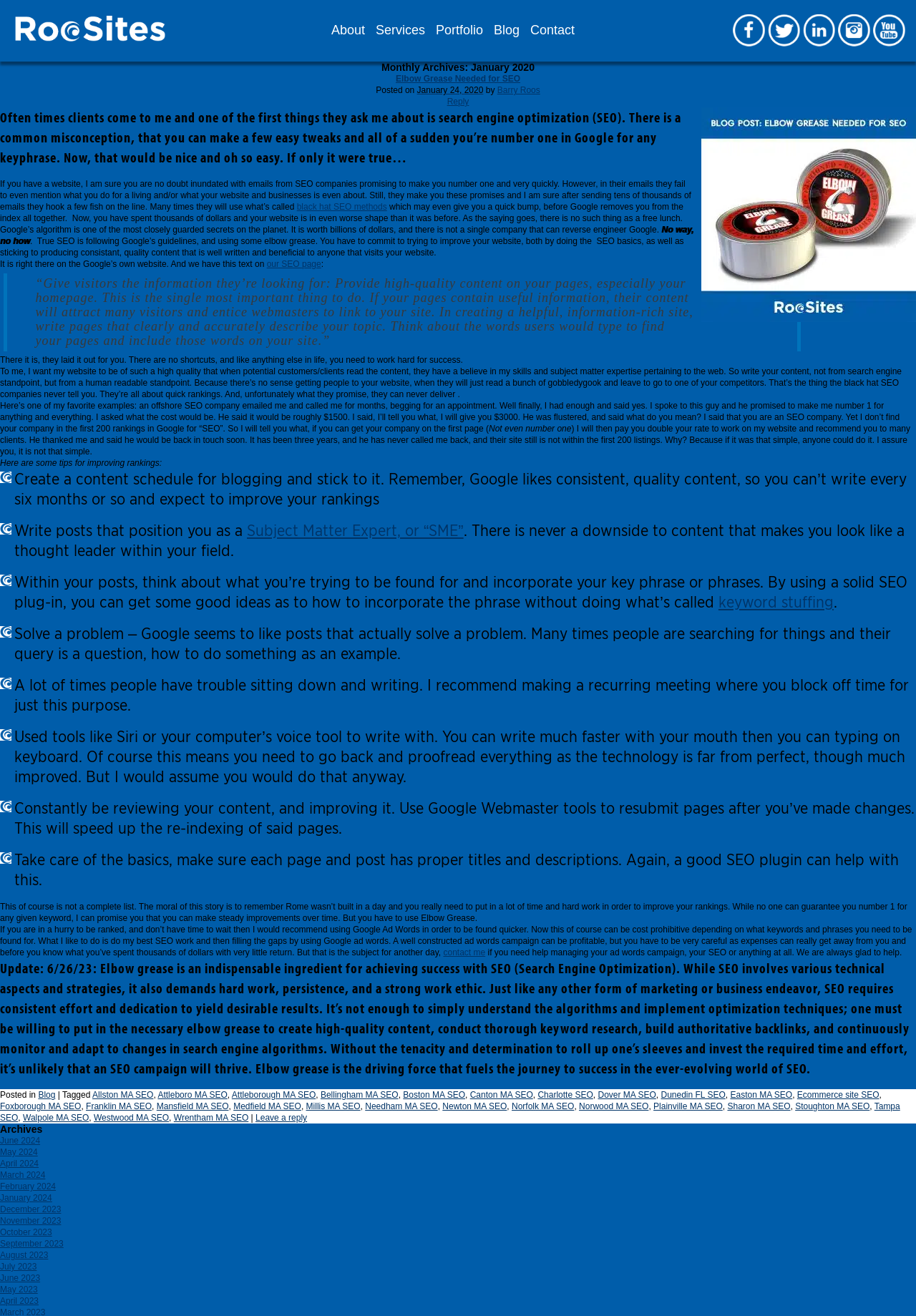Give a detailed account of the webpage.

This webpage is about RooSites Web Development, LLC, and it appears to be a blog post titled "Elbow Grease Needed for SEO". The page has a header section with links to other pages on the website, including "About", "Services", "Portfolio", "Blog", and "Contact". 

Below the header, there is a main section that contains the blog post. The post is divided into several sections, with headings and paragraphs of text. The text discusses the importance of hard work and dedication in achieving success with Search Engine Optimization (SEO). The author argues that many companies promise quick and easy SEO solutions, but these often do not deliver and can even harm a website's ranking. Instead, the author advocates for a more holistic approach to SEO, involving consistent effort and high-quality content creation.

The post includes several subheadings, such as "BLOG Post : Elbow Grease Needed for SEO" and "Here are some tips for improving rankings:". There are also several links to other pages on the website, including the "SEO page" and a link to contact the author. 

At the bottom of the page, there is a footer section with links to categories and tags related to the post, including "Allston MA SEO", "Attleboro MA SEO", and "Ecommerce site SEO".